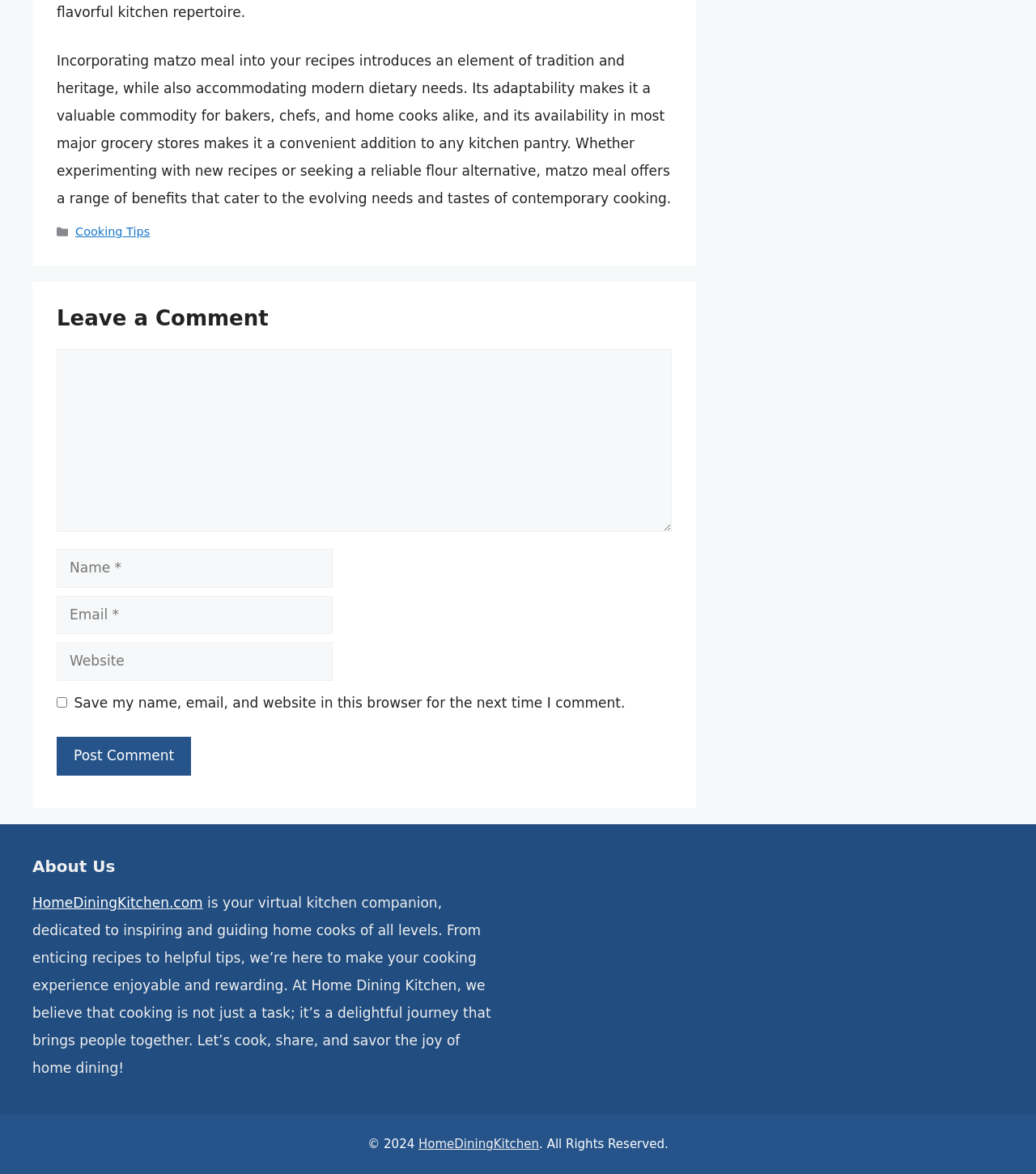Find the bounding box coordinates of the clickable area that will achieve the following instruction: "Enter your name".

[0.055, 0.468, 0.321, 0.5]